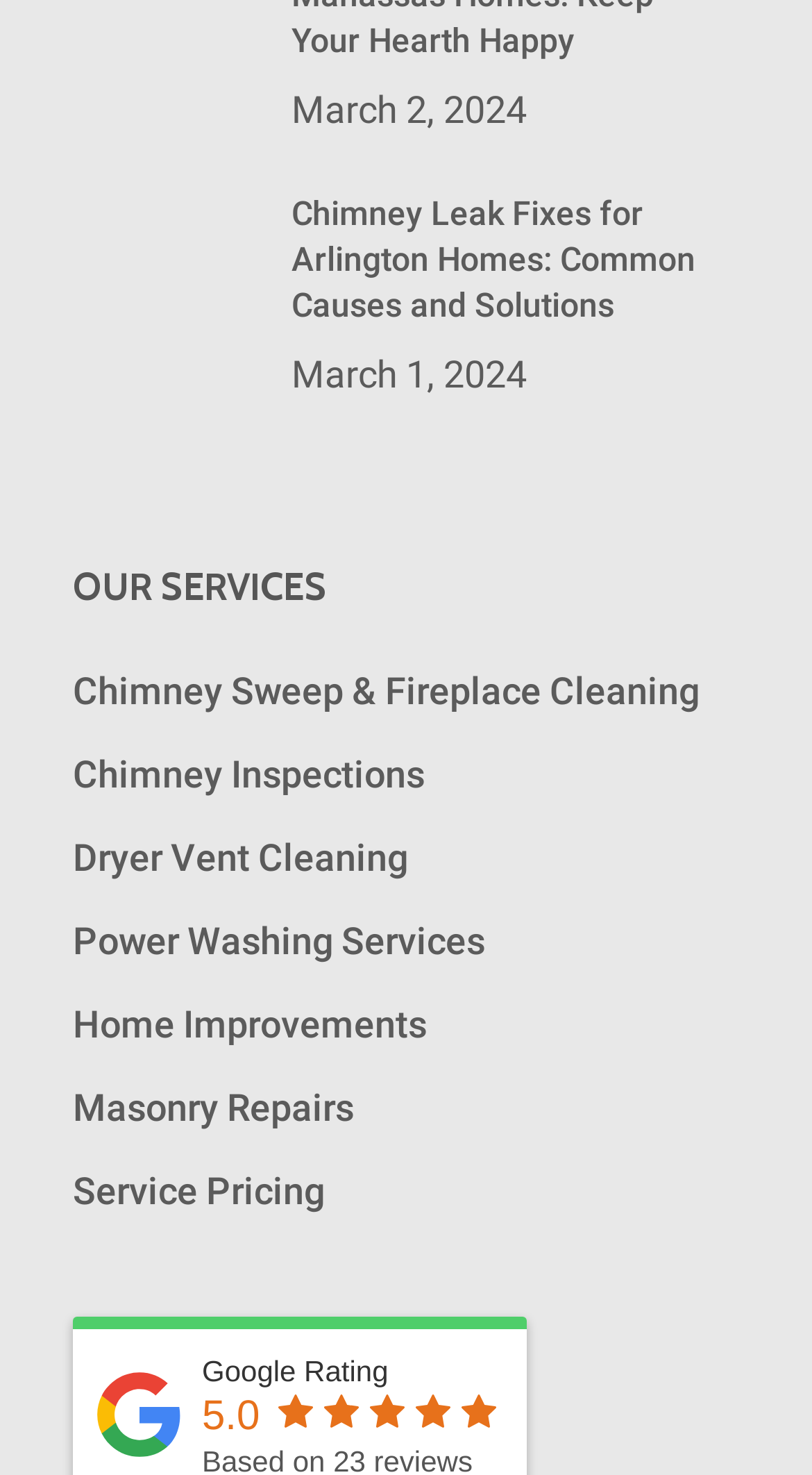Show the bounding box coordinates of the element that should be clicked to complete the task: "View the 'OUR SERVICES' section".

[0.09, 0.382, 0.91, 0.417]